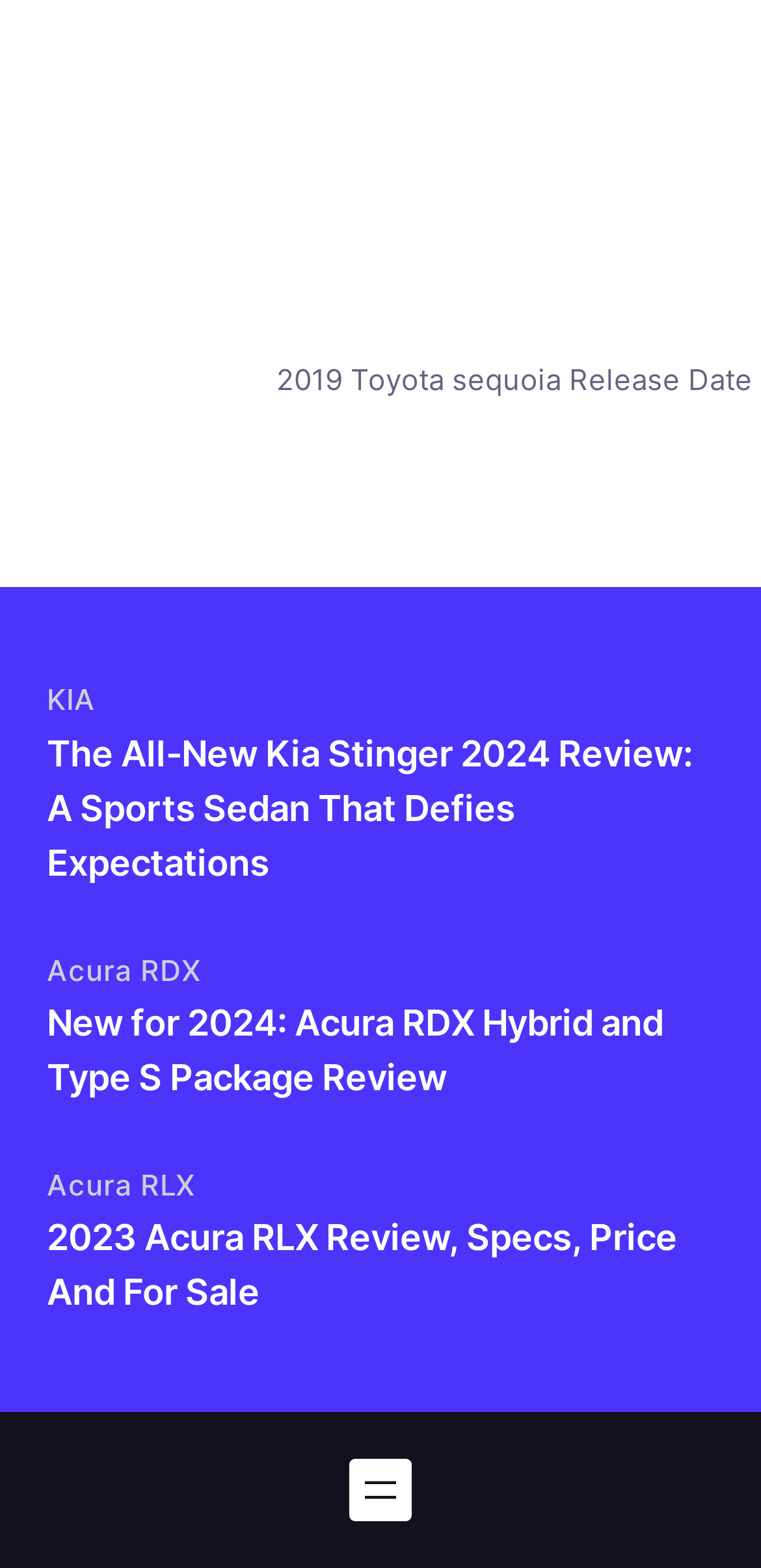Given the content of the image, can you provide a detailed answer to the question?
What type of package is mentioned in the second heading?

The second heading mentions 'Type S Package Review', indicating that the type of package being referred to is Type S.